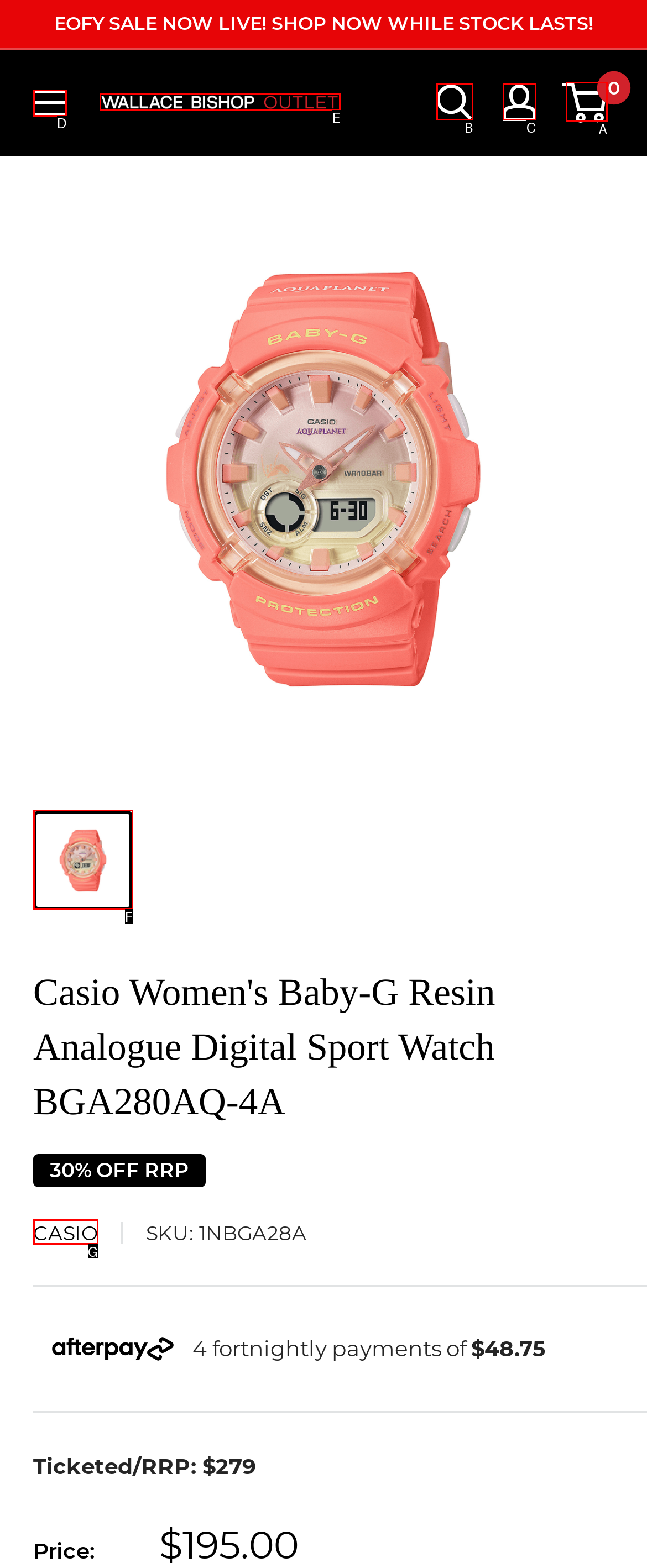Using the description: Wallace Bishop Outlet, find the best-matching HTML element. Indicate your answer with the letter of the chosen option.

E